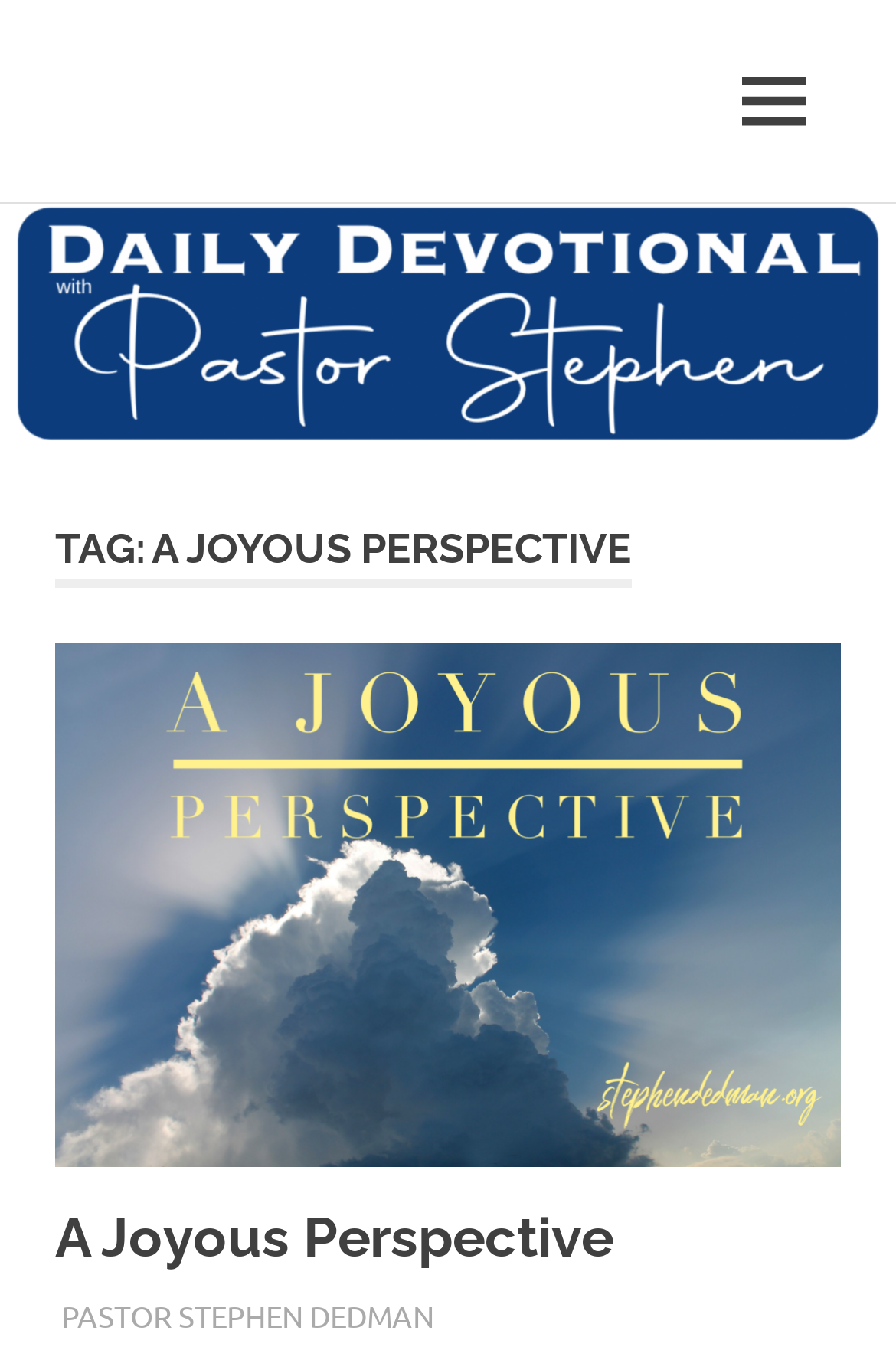What is the name of the church?
Please provide a comprehensive answer based on the visual information in the image.

The name of the church can be found in the static text 'Pastor at Living Word Baptist Church, Little Elm, TX', which is located near the top-left corner of the webpage.